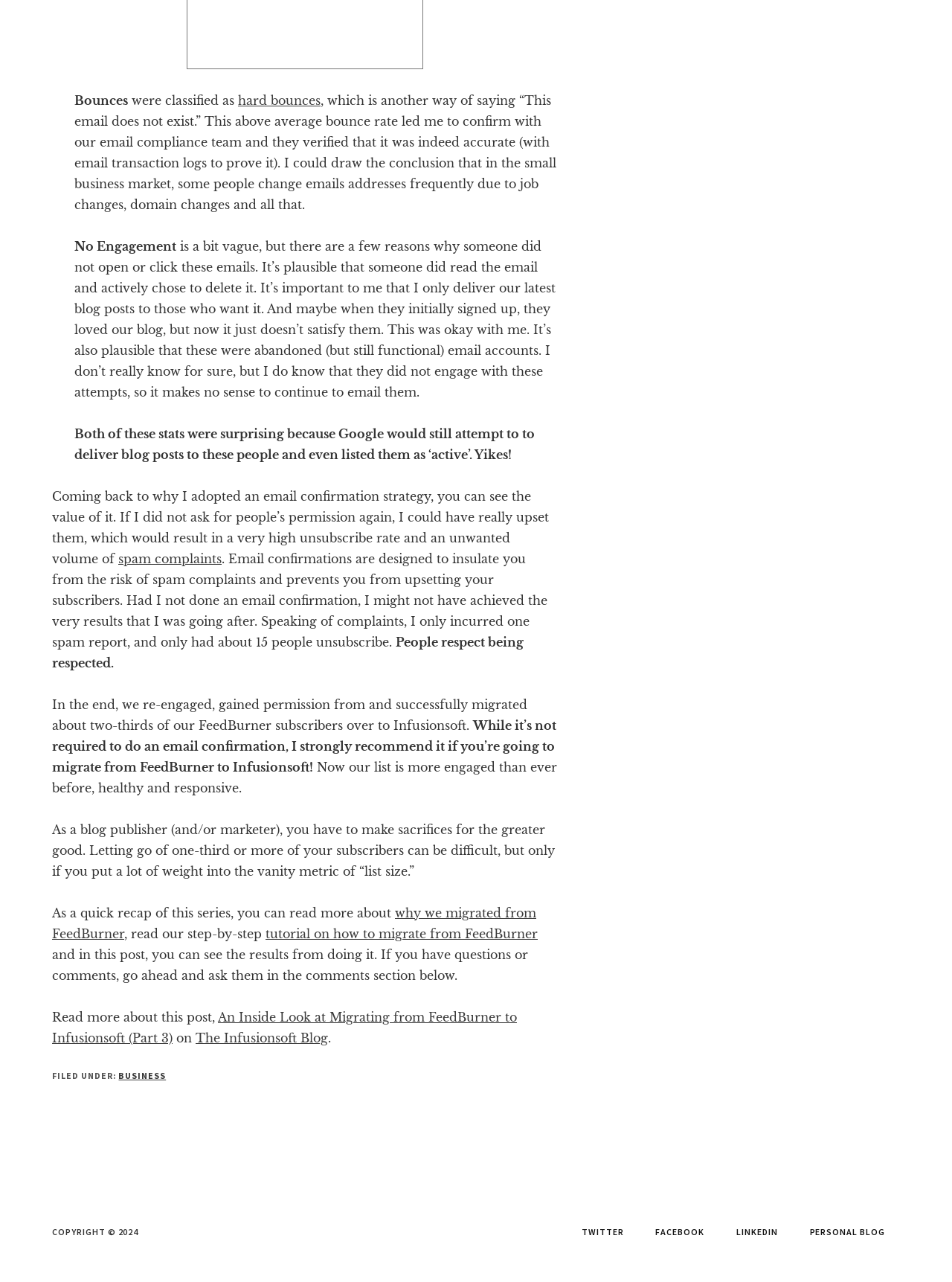Find the bounding box of the UI element described as: "LinkedIn". The bounding box coordinates should be given as four float values between 0 and 1, i.e., [left, top, right, bottom].

[0.758, 0.955, 0.833, 0.967]